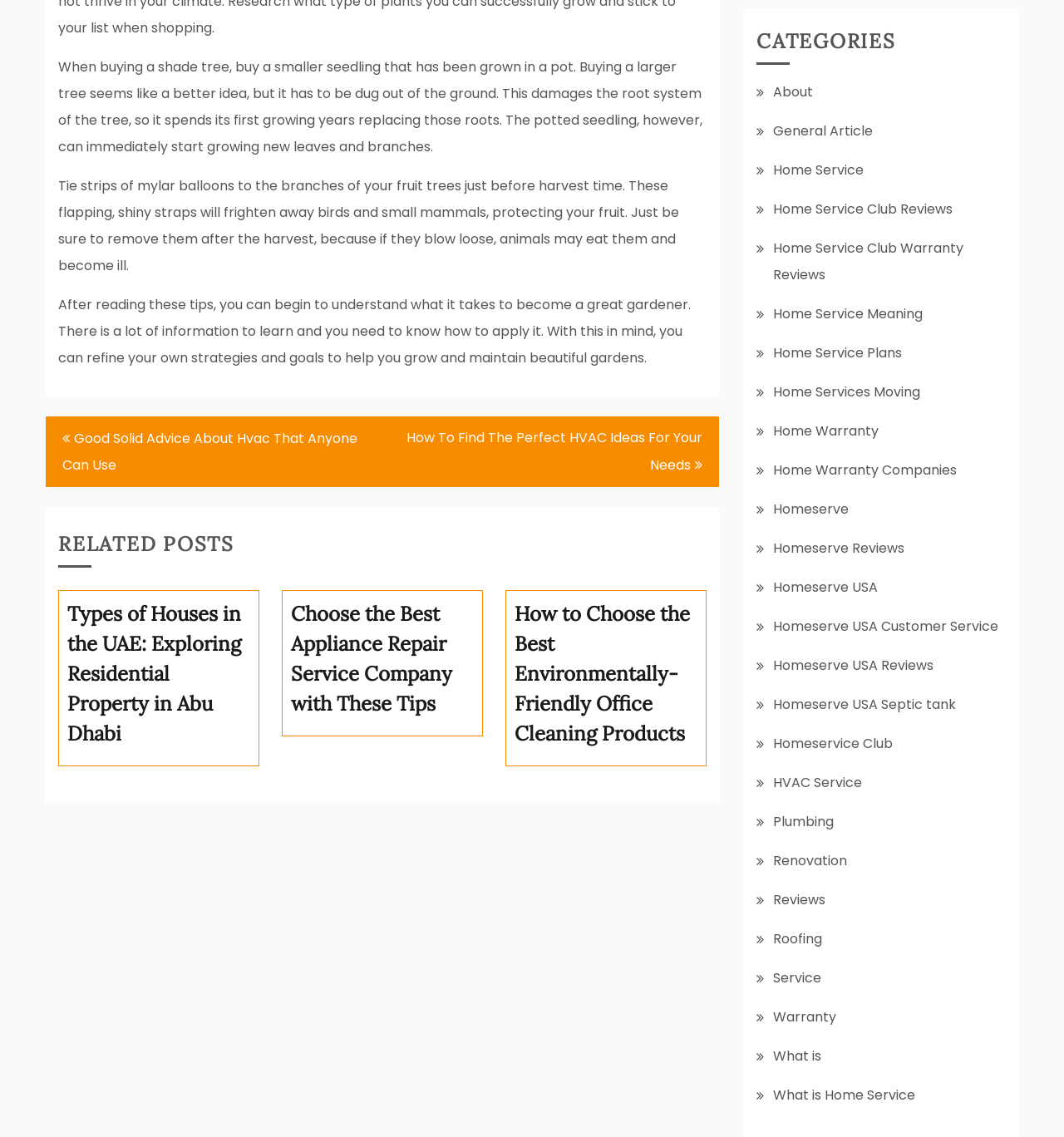What is the navigation section labeled as?
Give a detailed and exhaustive answer to the question.

The navigation section on the webpage is labeled as 'Posts', which suggests that it provides links to other posts or articles on the website. This section is separate from the main content of the webpage and is used for navigation purposes.